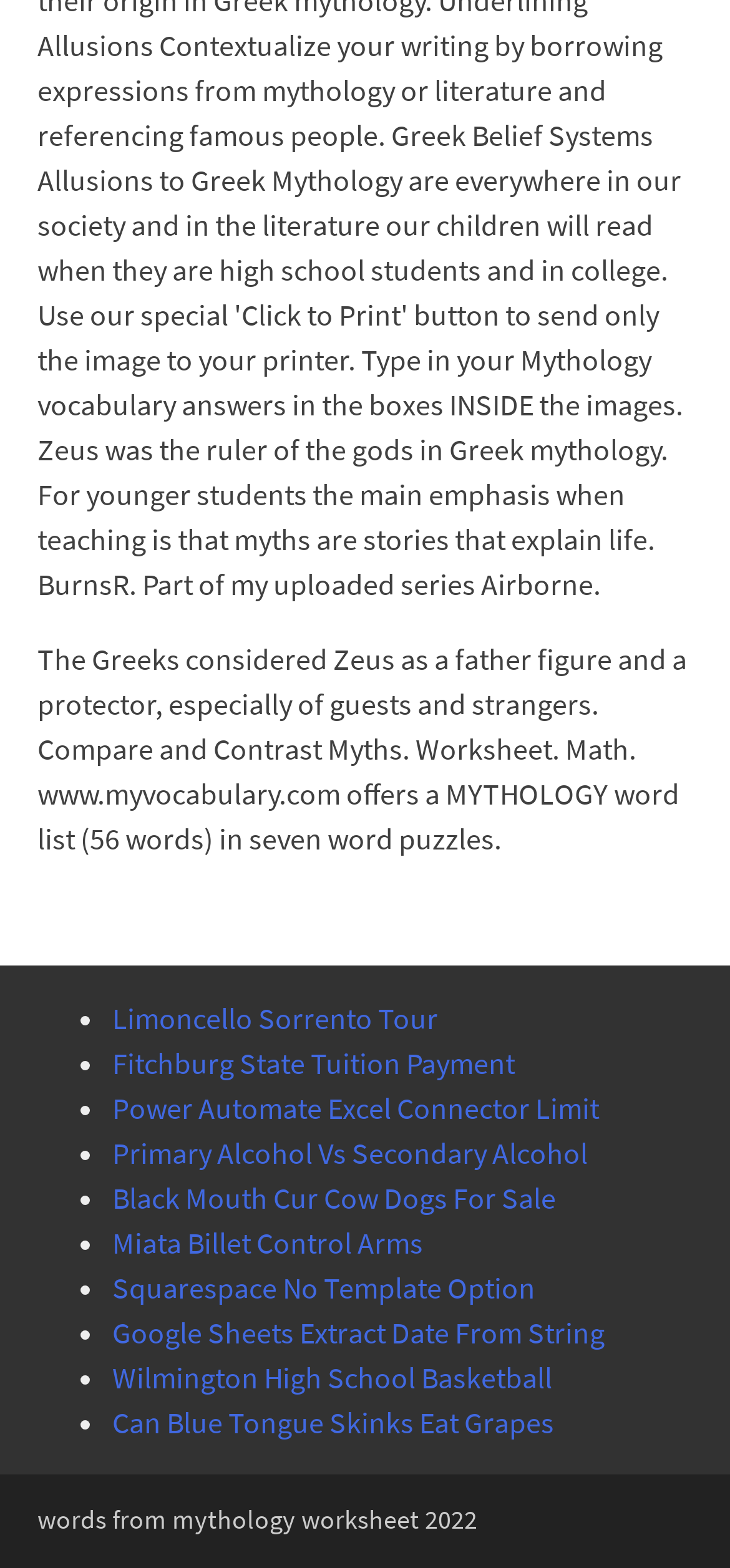What is the name of the website offering a mythology word list?
Using the details from the image, give an elaborate explanation to answer the question.

The name of the website offering a mythology word list is www.myvocabulary.com, which is mentioned in the initial description as the source of a 56-word mythology list in seven word puzzles.